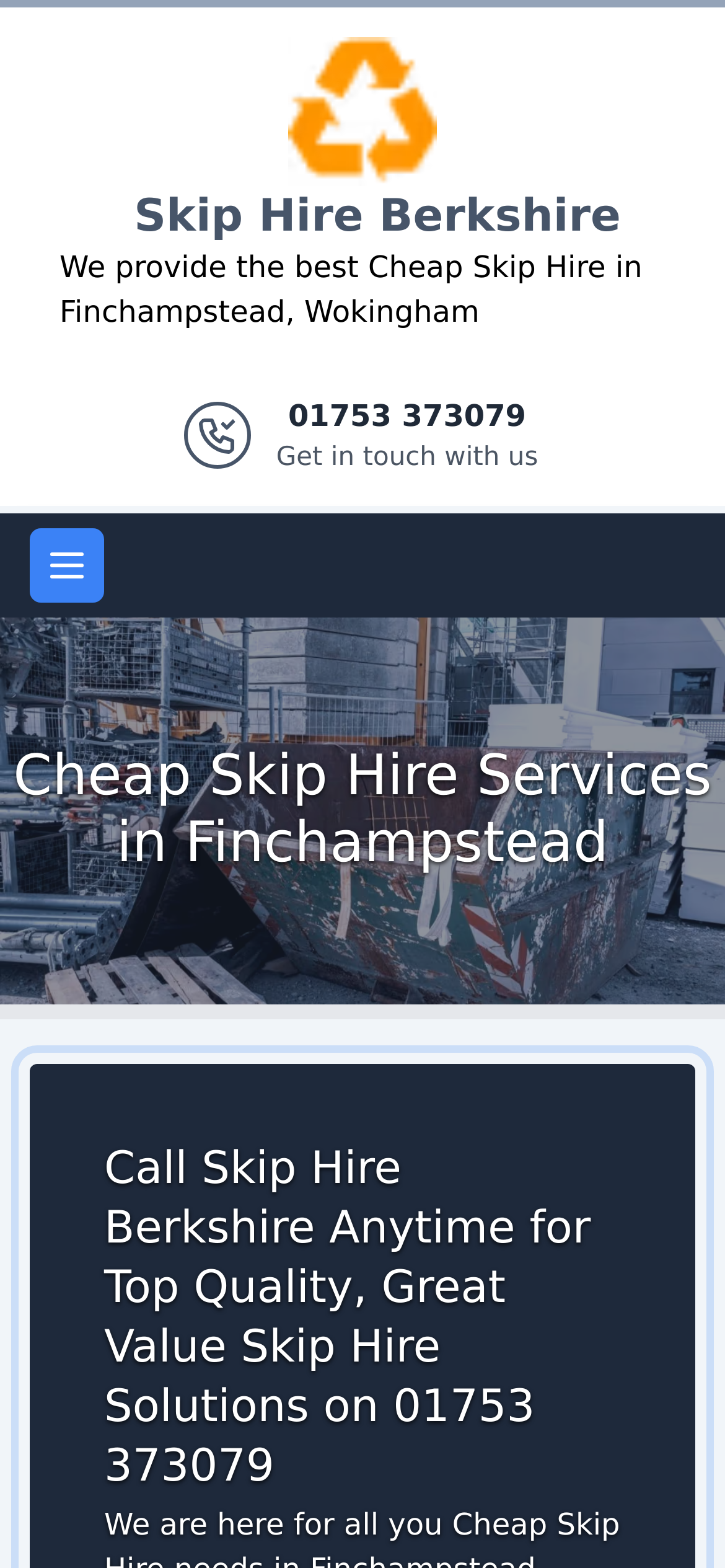Using the provided element description "Skip Hire Berkshire", determine the bounding box coordinates of the UI element.

[0.185, 0.121, 0.856, 0.154]